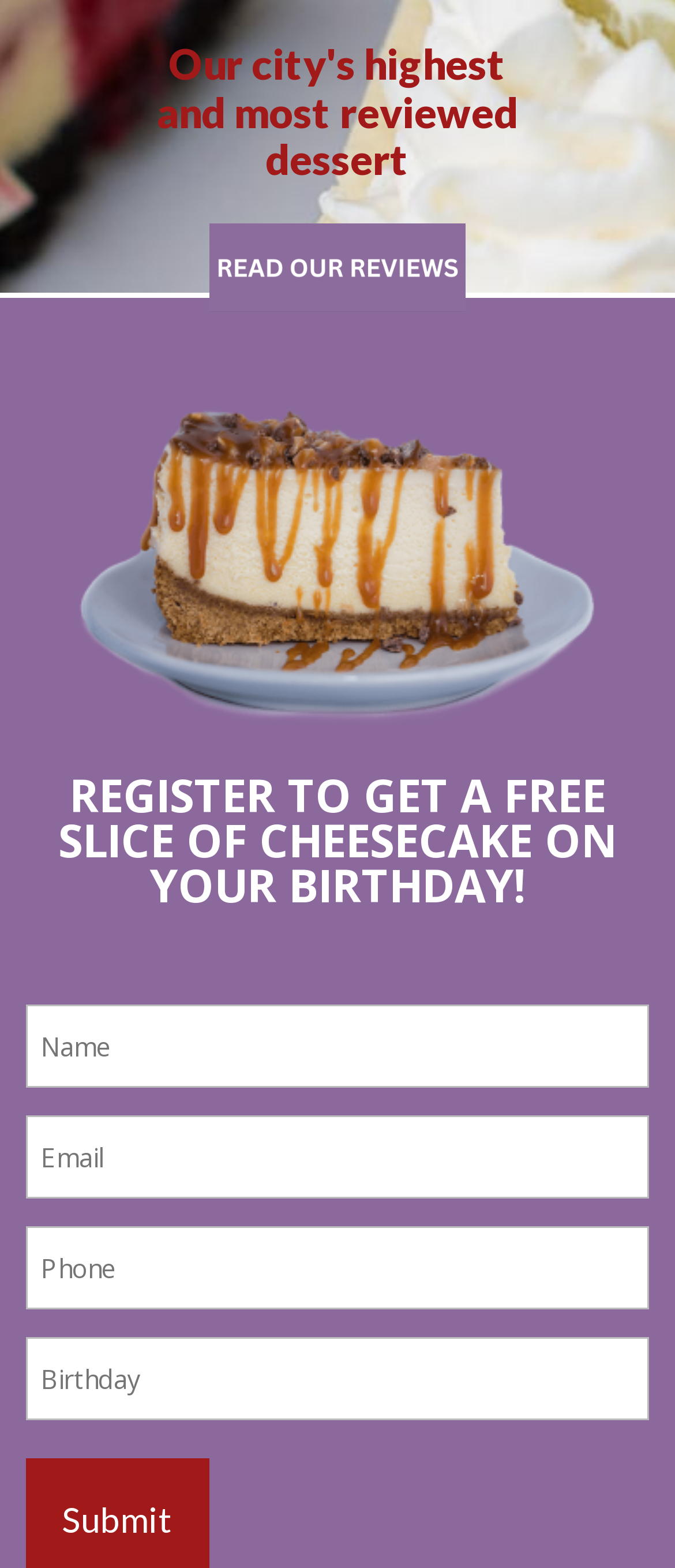What is the call-to-action on the webpage?
Make sure to answer the question with a detailed and comprehensive explanation.

The call-to-action on the webpage is to register, as indicated by the heading 'REGISTER TO GET A FREE SLICE OF CHEESECAKE ON YOUR BIRTHDAY!' and the presence of a registration form.